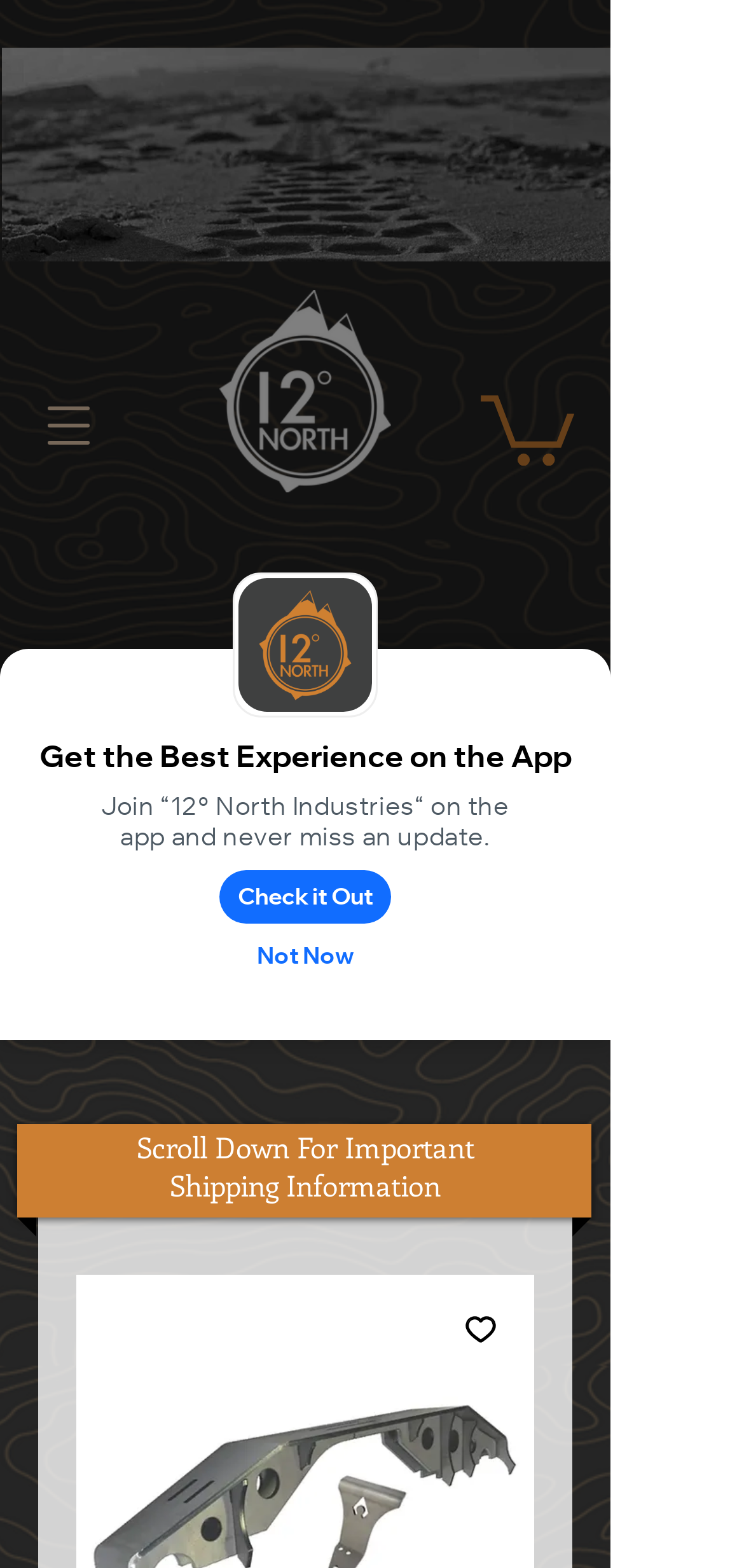Identify the bounding box for the UI element described as: "Blog & News". The coordinates should be four float numbers between 0 and 1, i.e., [left, top, right, bottom].

None